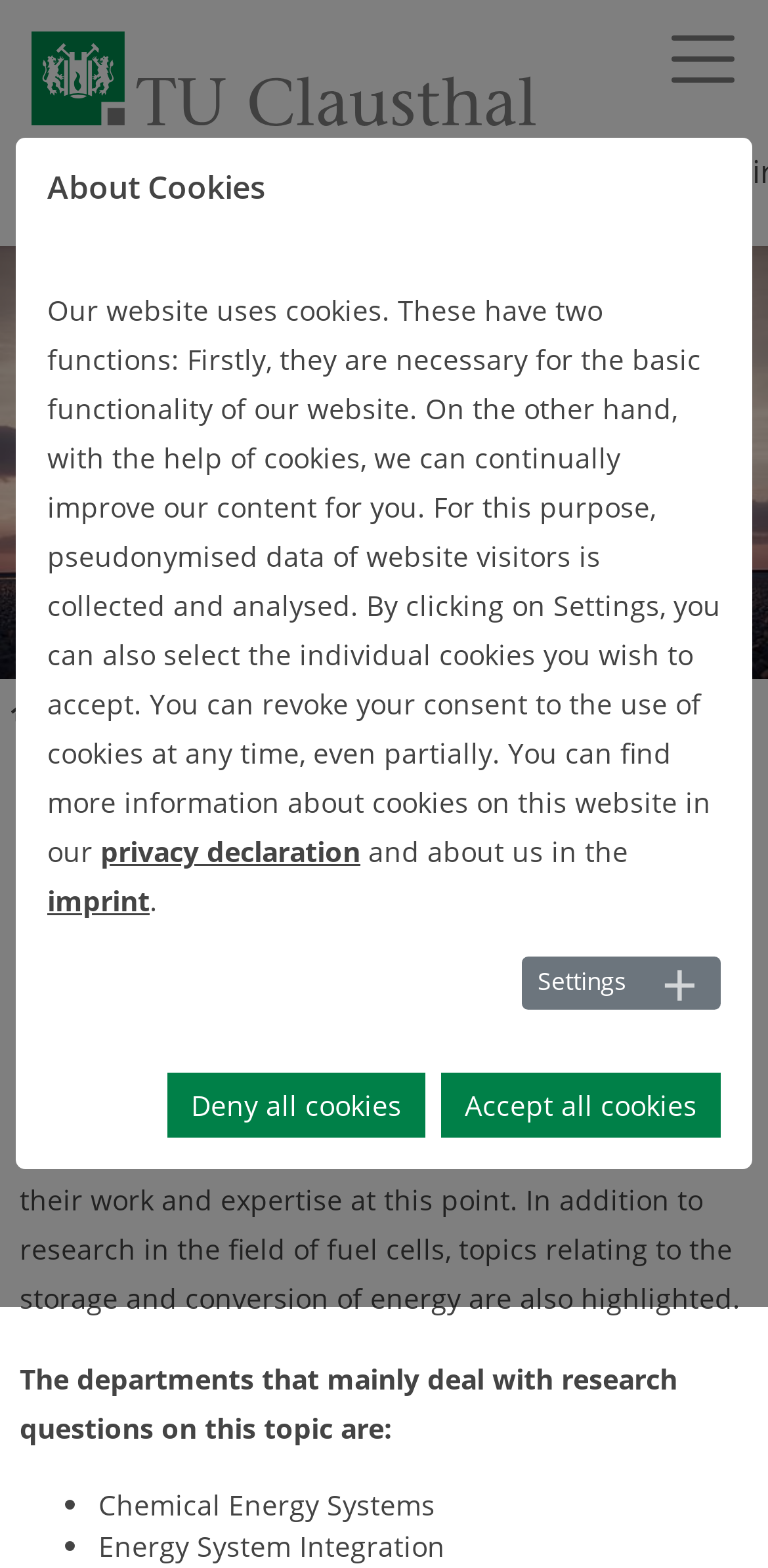Please determine the bounding box coordinates of the section I need to click to accomplish this instruction: "click the settings button".

[0.679, 0.611, 0.938, 0.644]